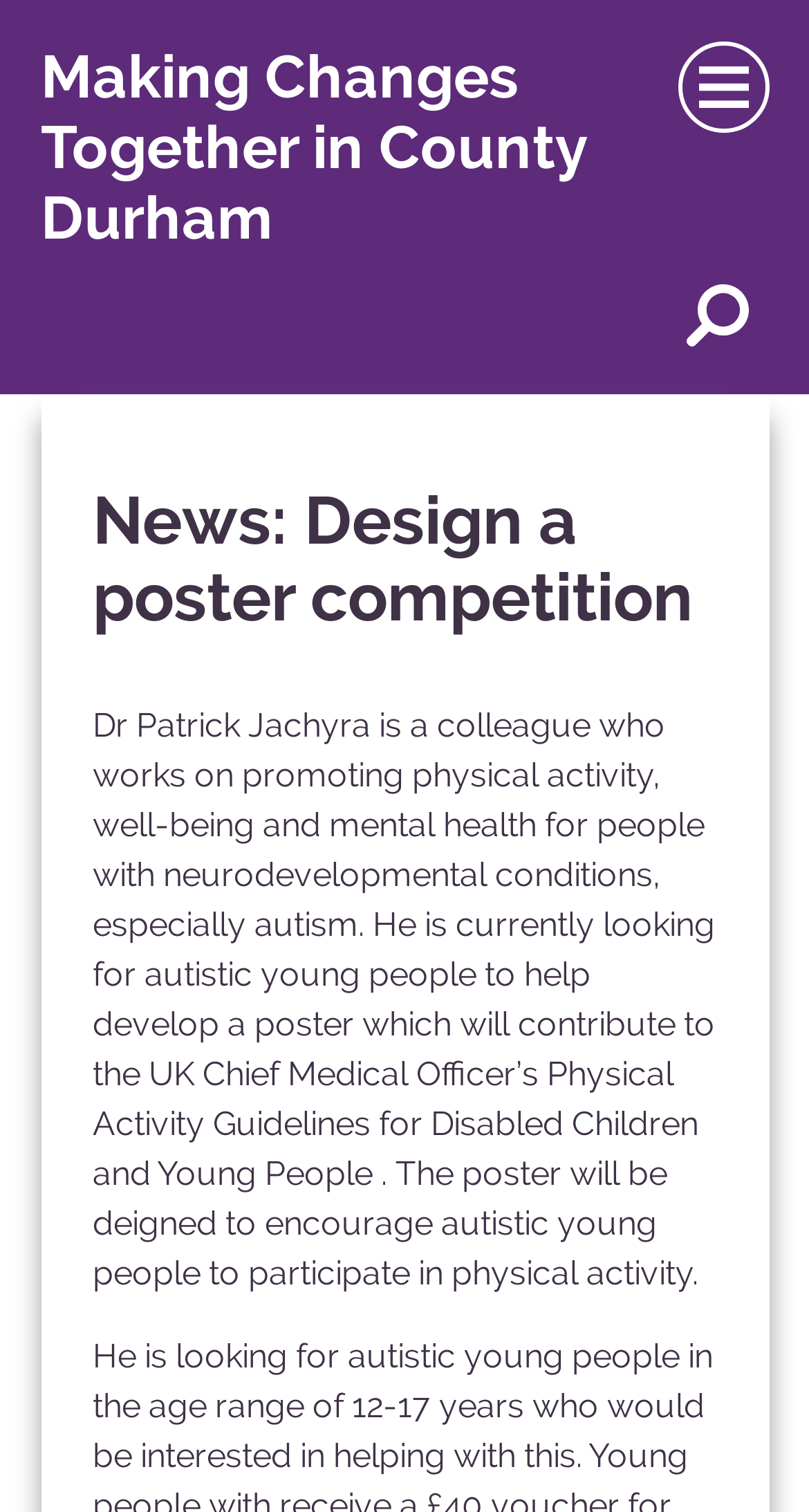Extract the main title from the webpage and generate its text.

News: Design a poster competition